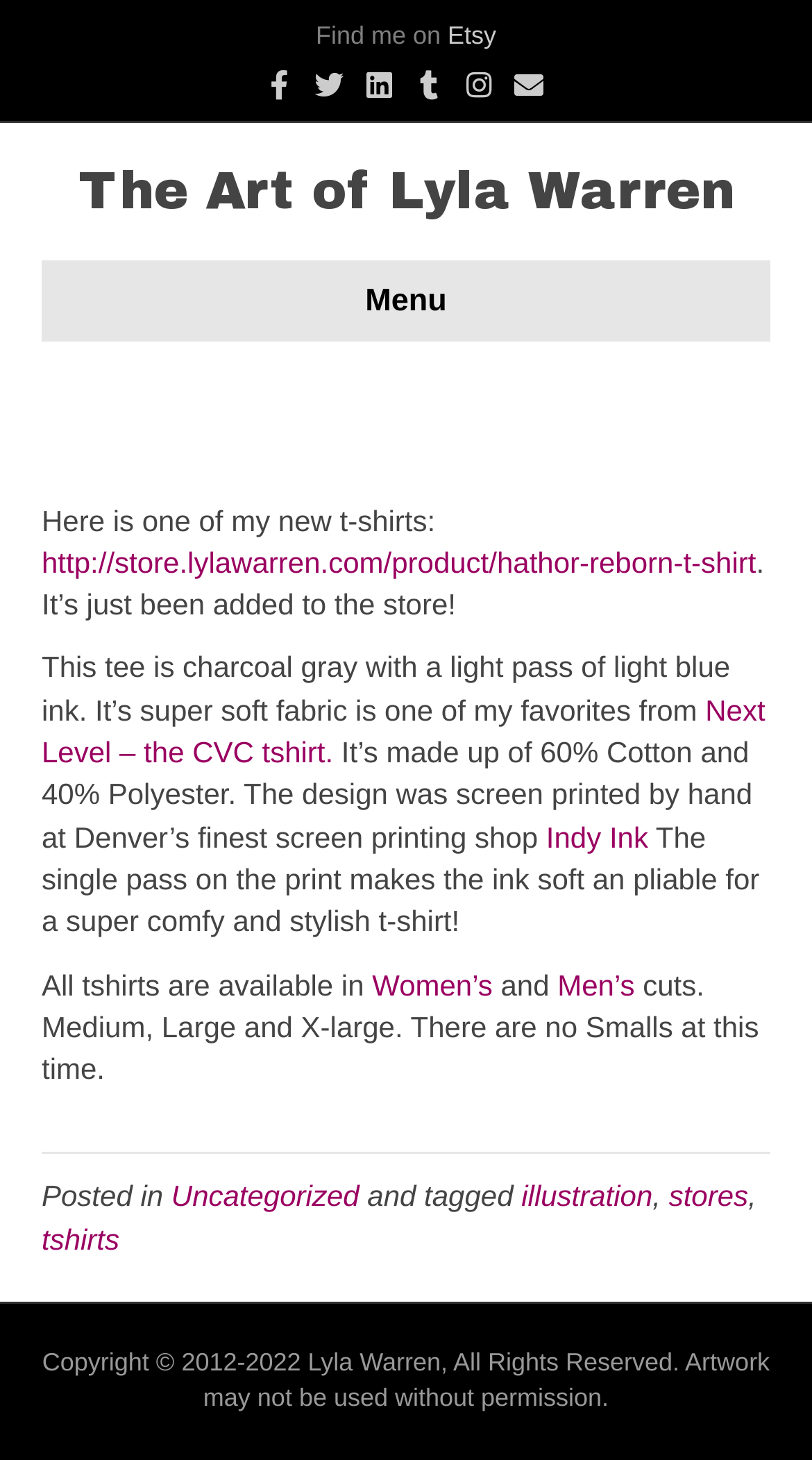Provide a brief response in the form of a single word or phrase:
What are the available sizes for t-shirts?

Medium, Large, X-large